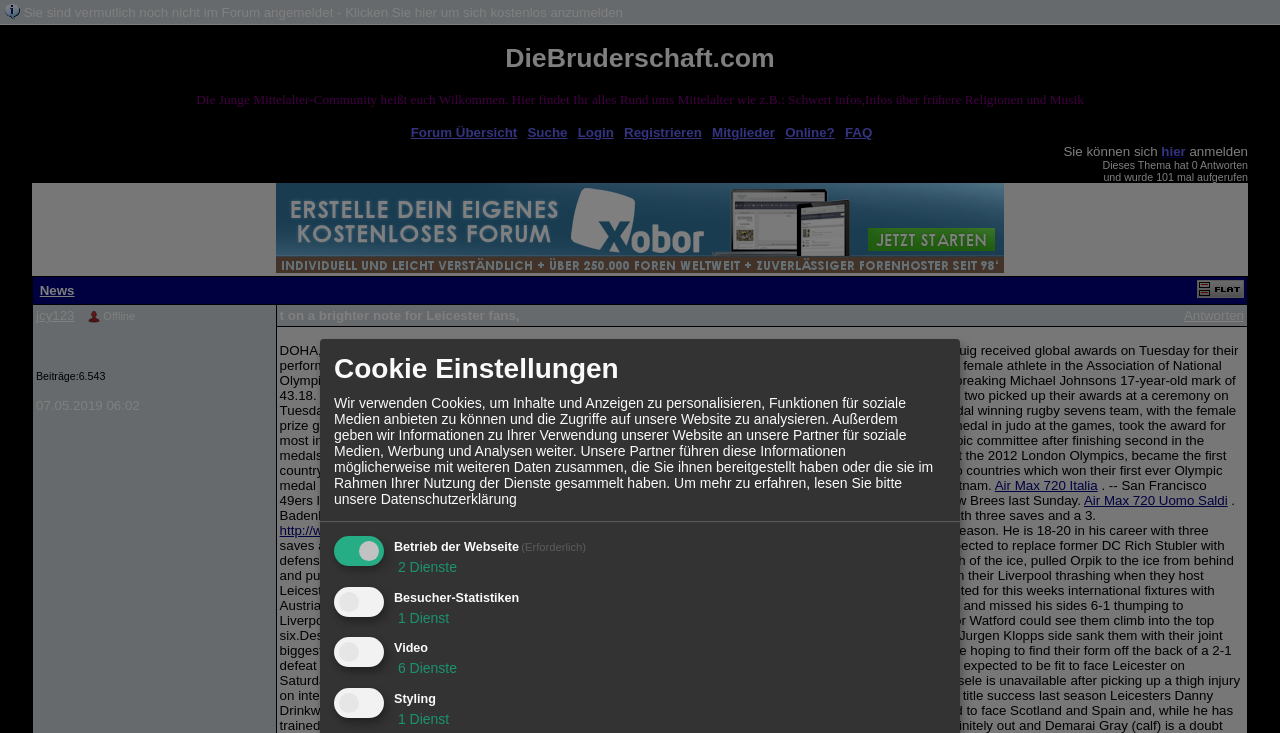Based on the image, please respond to the question with as much detail as possible:
How many times has this theme been viewed?

The number of views can be found in the text 'Dieses Thema hat 0 Antworten und wurde 101 mal aufgerufen' which is located in the table cell element.